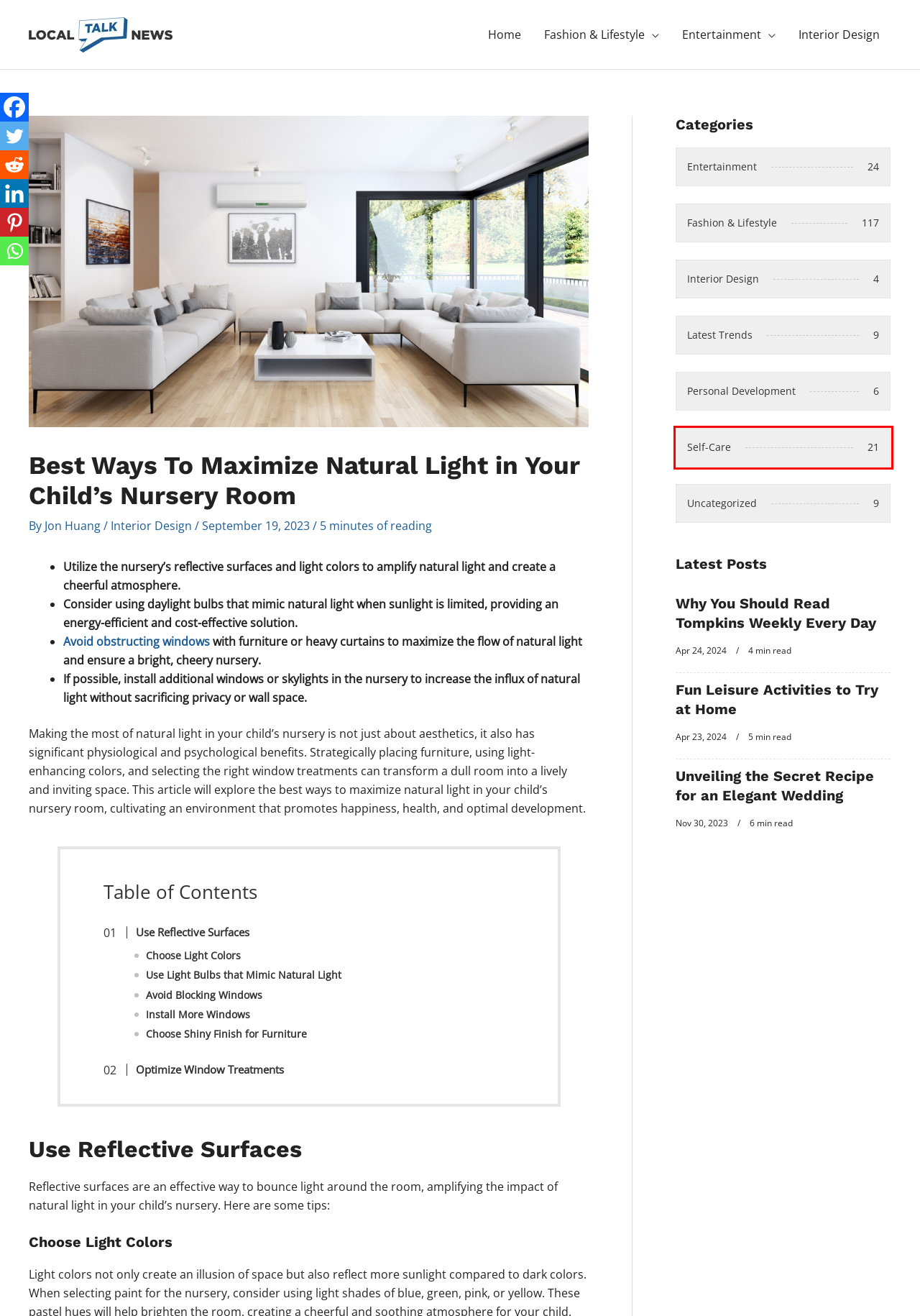You are provided with a screenshot of a webpage containing a red rectangle bounding box. Identify the webpage description that best matches the new webpage after the element in the bounding box is clicked. Here are the potential descriptions:
A. Why You Should Read Tompkins Weekly Every Day - Local Talk News
B. Self-Care Archives - Local Talk News
C. Fun Leisure Activities to Try at Home - Local Talk News
D. Understanding Statement Living Through Interior Design - Local Talk News
E. Personal Development Archives - Local Talk News
F. Local Talk News: Setting The Trendsetter In You
G. Latest Trends Archives - Local Talk News
H. Fashion & Lifestyle Archives - Local Talk News

B